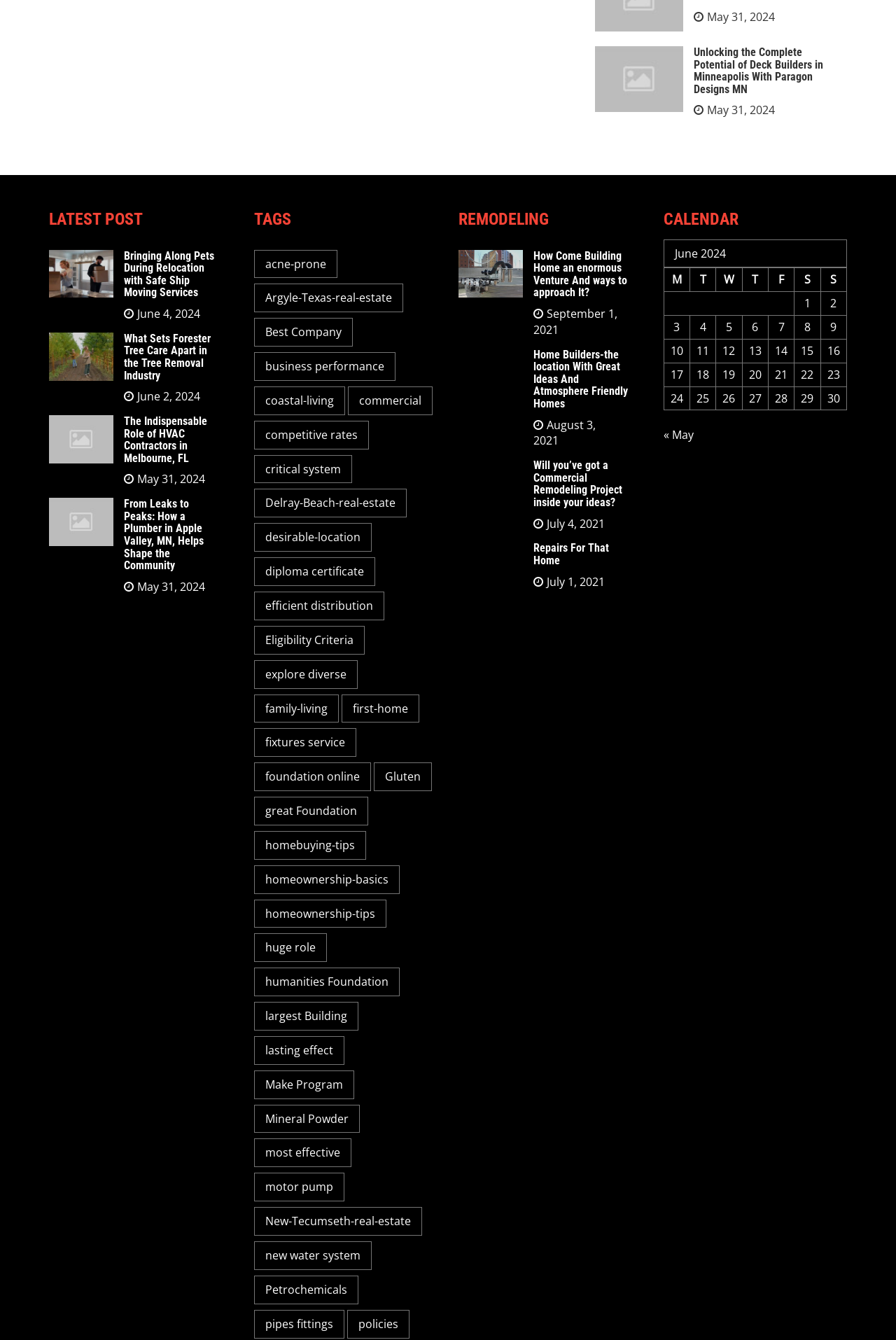Determine the bounding box coordinates of the target area to click to execute the following instruction: "Browse the 'TAGS' section."

[0.283, 0.157, 0.488, 0.171]